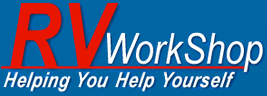What is the tagline of RV Workshop?
Please provide a comprehensive and detailed answer to the question.

The tagline 'Helping You Help Yourself' is written below the main company name, emphasizing the company's commitment to empowering customers with the tools and knowledge needed for RV maintenance and improvement.